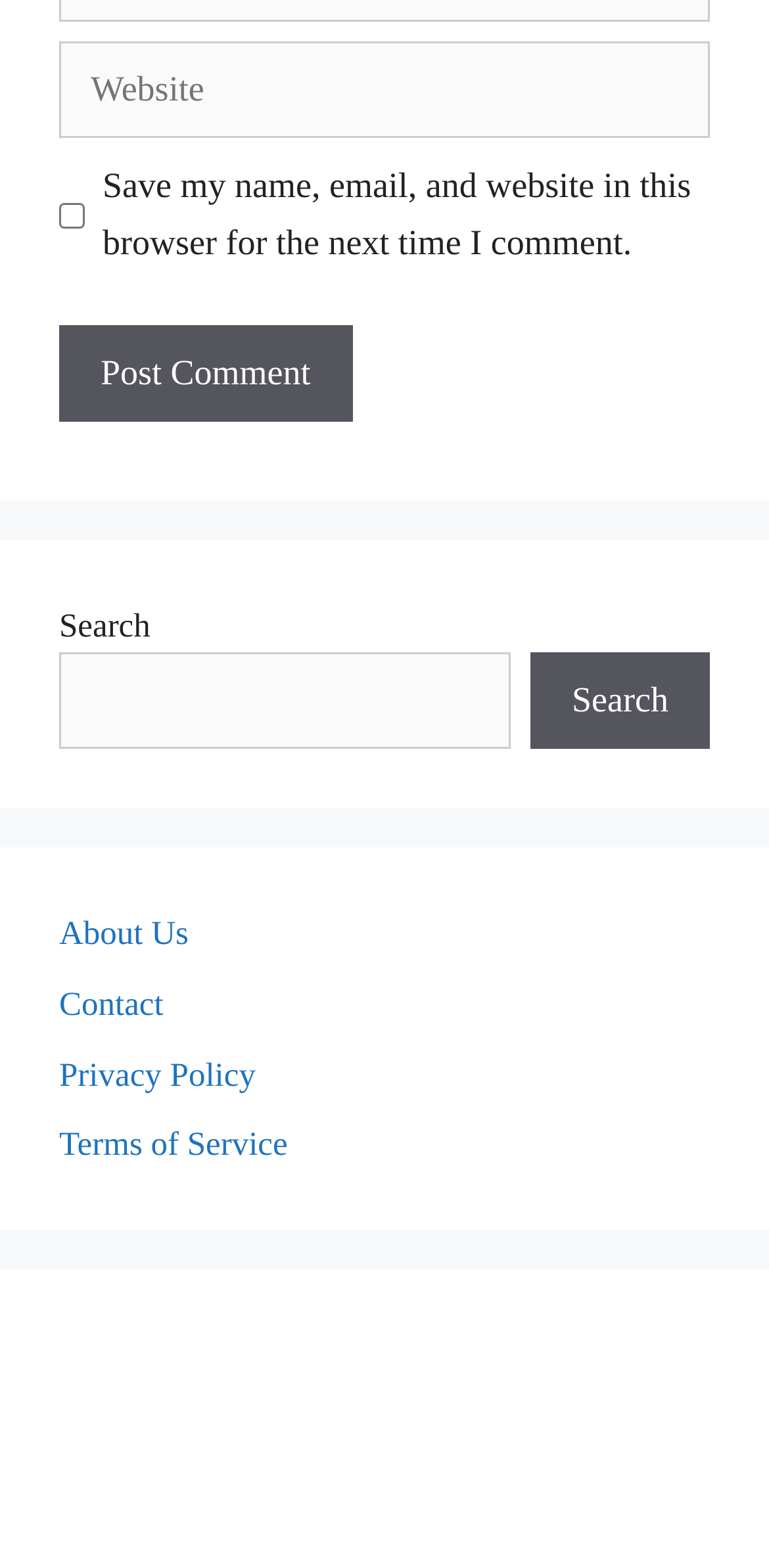Provide your answer in a single word or phrase: 
What is the placeholder text of the search box?

Search